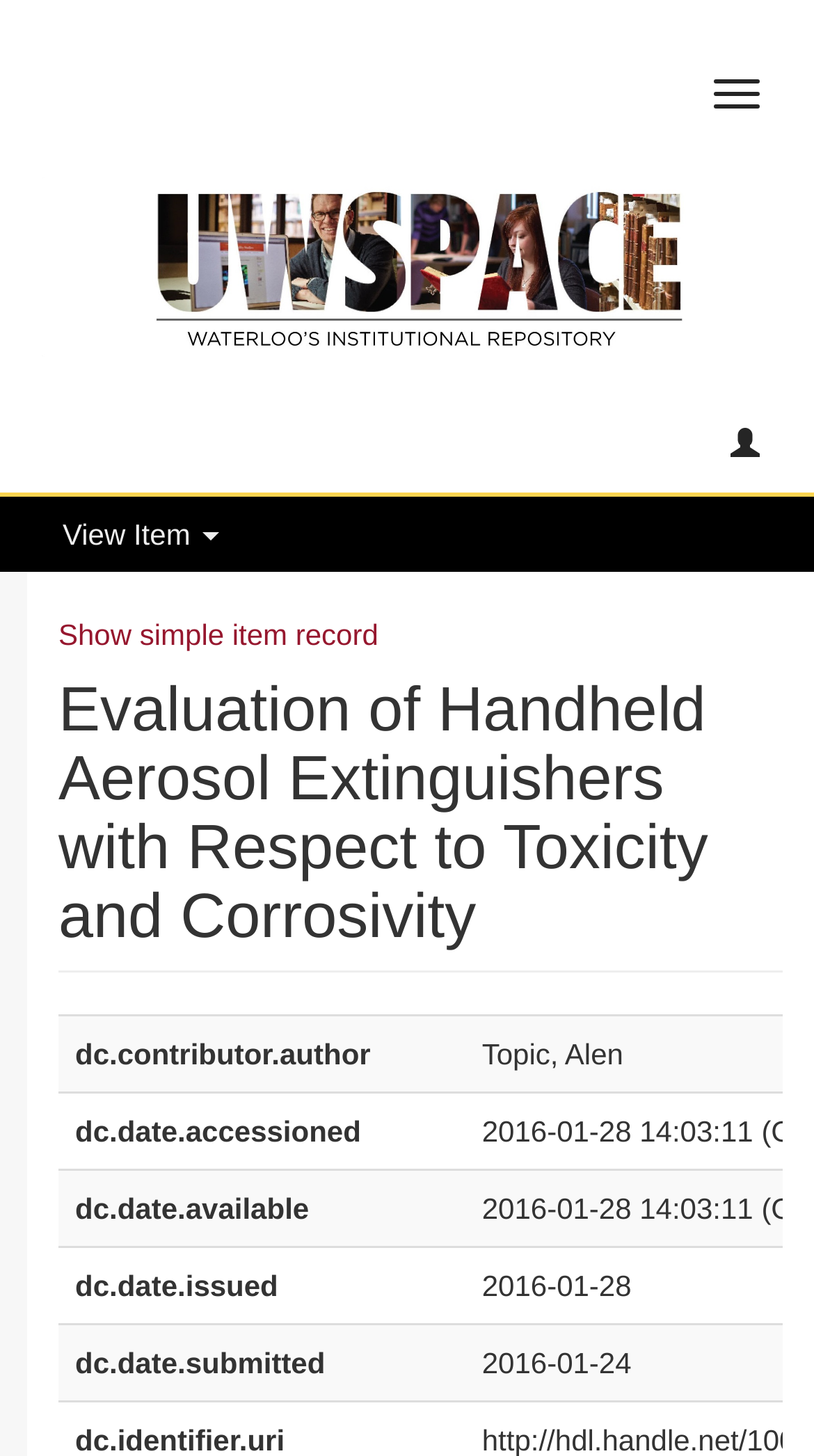What is the text on the button at the top right corner?
Please provide a single word or phrase as your answer based on the screenshot.

Toggle navigation